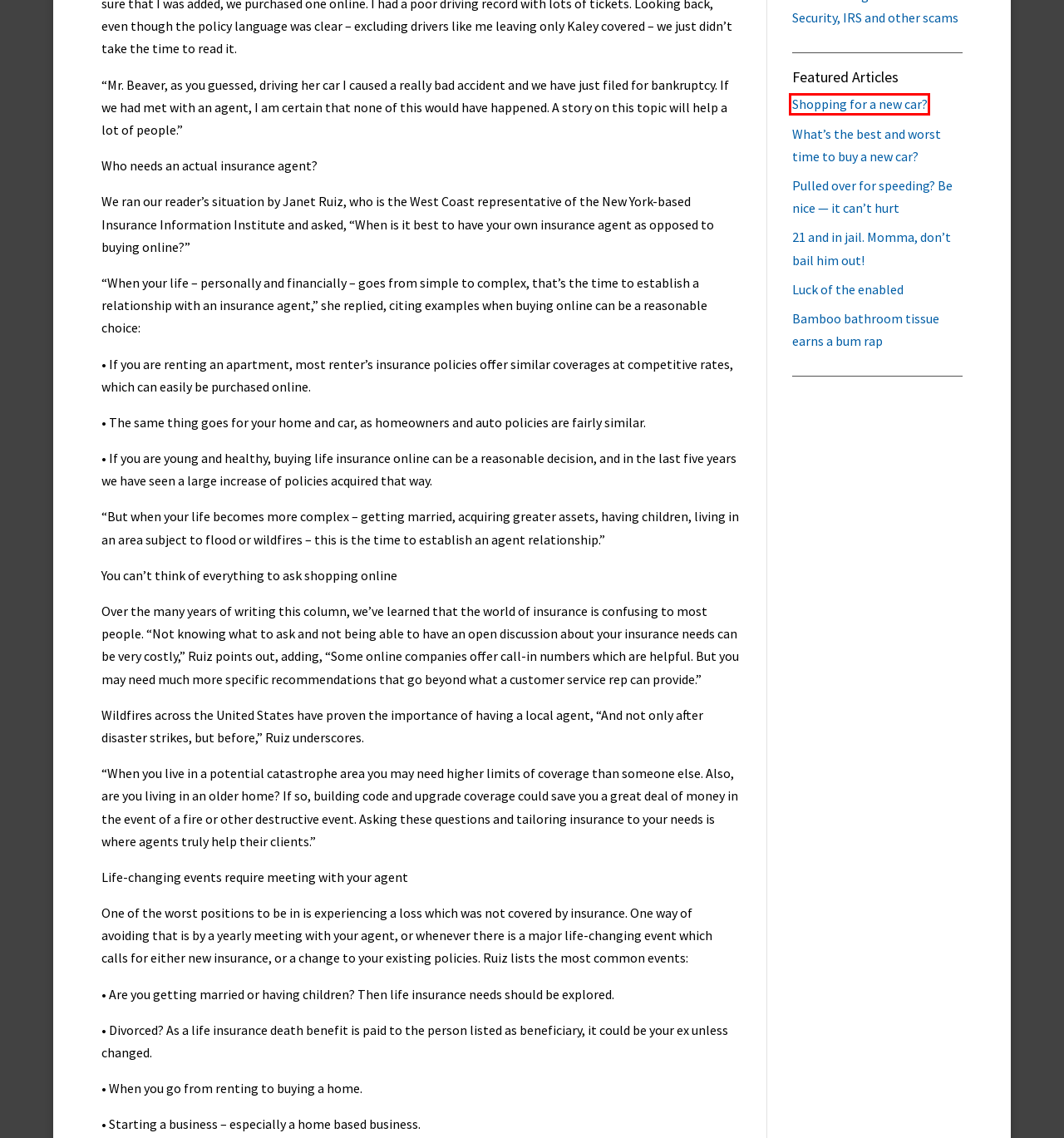You have a screenshot showing a webpage with a red bounding box around a UI element. Choose the webpage description that best matches the new page after clicking the highlighted element. Here are the options:
A. What’s the best and worst time to buy a new car? - Dennis Beaver
B. Shopping for a new car? - Dennis Beaver
C. Bamboo bathroom tissue earns a bum rap - Dennis Beaver
D. Insurance agent caught exaggerating annuity safety - Dennis Beaver
E. How to recognize Social Security, IRS and other scams - Dennis Beaver
F. Pulled over for speeding? Be nice — it can’t hurt - Dennis Beaver
G. Luck of the enabled - Dennis Beaver
H. Index - Dennis Beaver

B